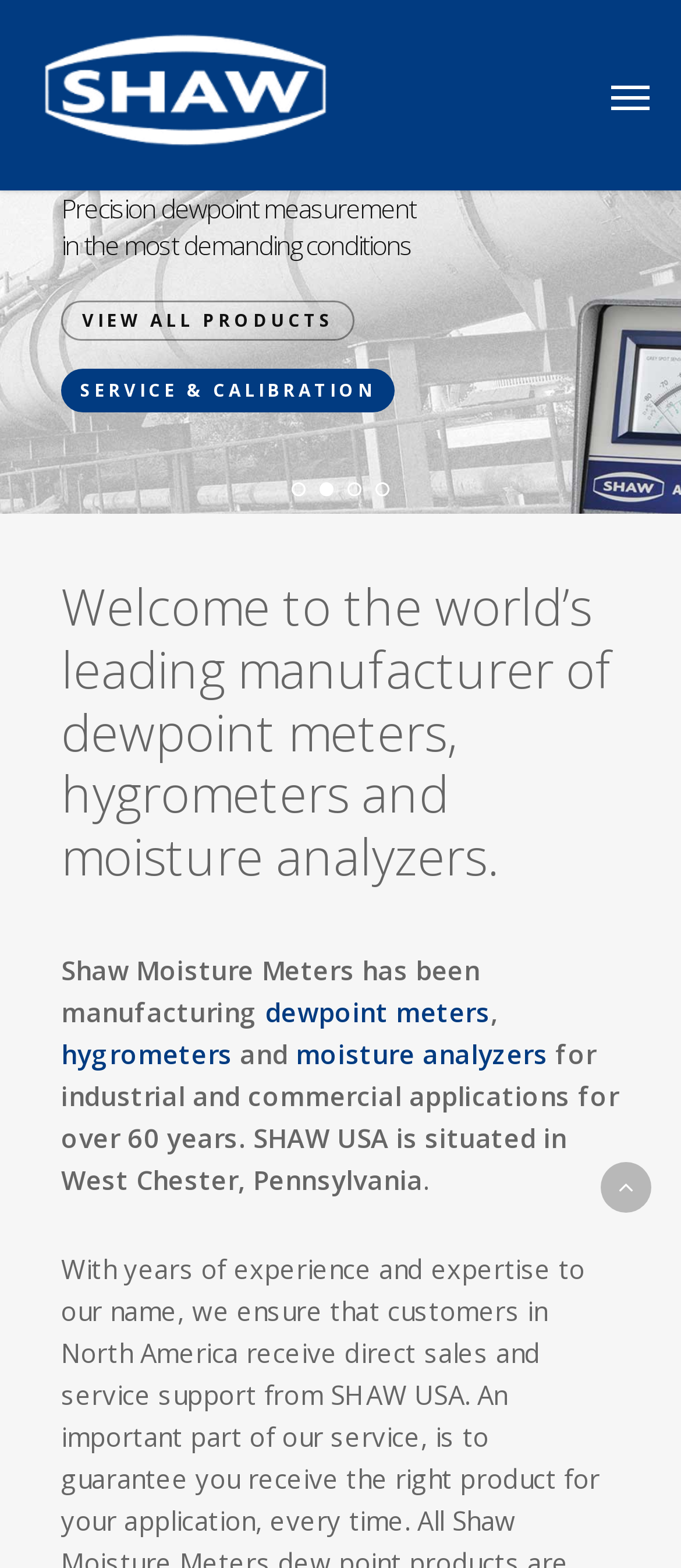Please identify the bounding box coordinates of the clickable area that will fulfill the following instruction: "Toggle navigation". The coordinates should be in the format of four float numbers between 0 and 1, i.e., [left, top, right, bottom].

None